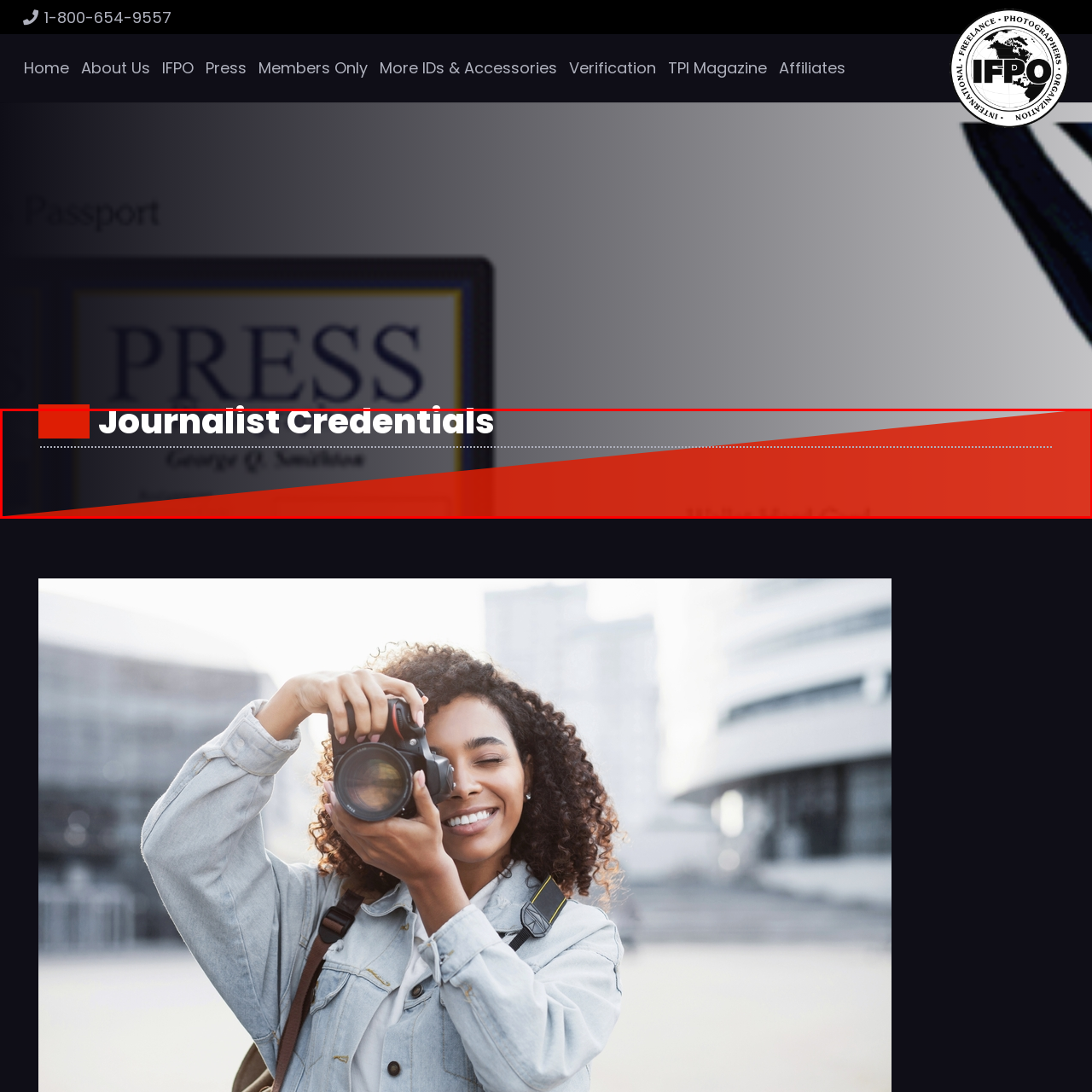Generate a detailed caption for the image within the red outlined area.

The image prominently features the heading "Journalist Credentials" in bold, uppercase letters, presented in a striking, modern font. The design incorporates a dynamic color scheme with prominent red and gray tones, creating a visually appealing contrast. The upper portion of the graphic is adorned with a solid red rectangular block, drawing attention to the title. Below the heading, subtle details suggest further context, likely pertaining to the specifics of journalistic credentials, while maintaining a clean and professional aesthetic. This image effectively communicates the theme of media credentials, aligned with the motif of the webpage dedicated to journalist identification and verification.